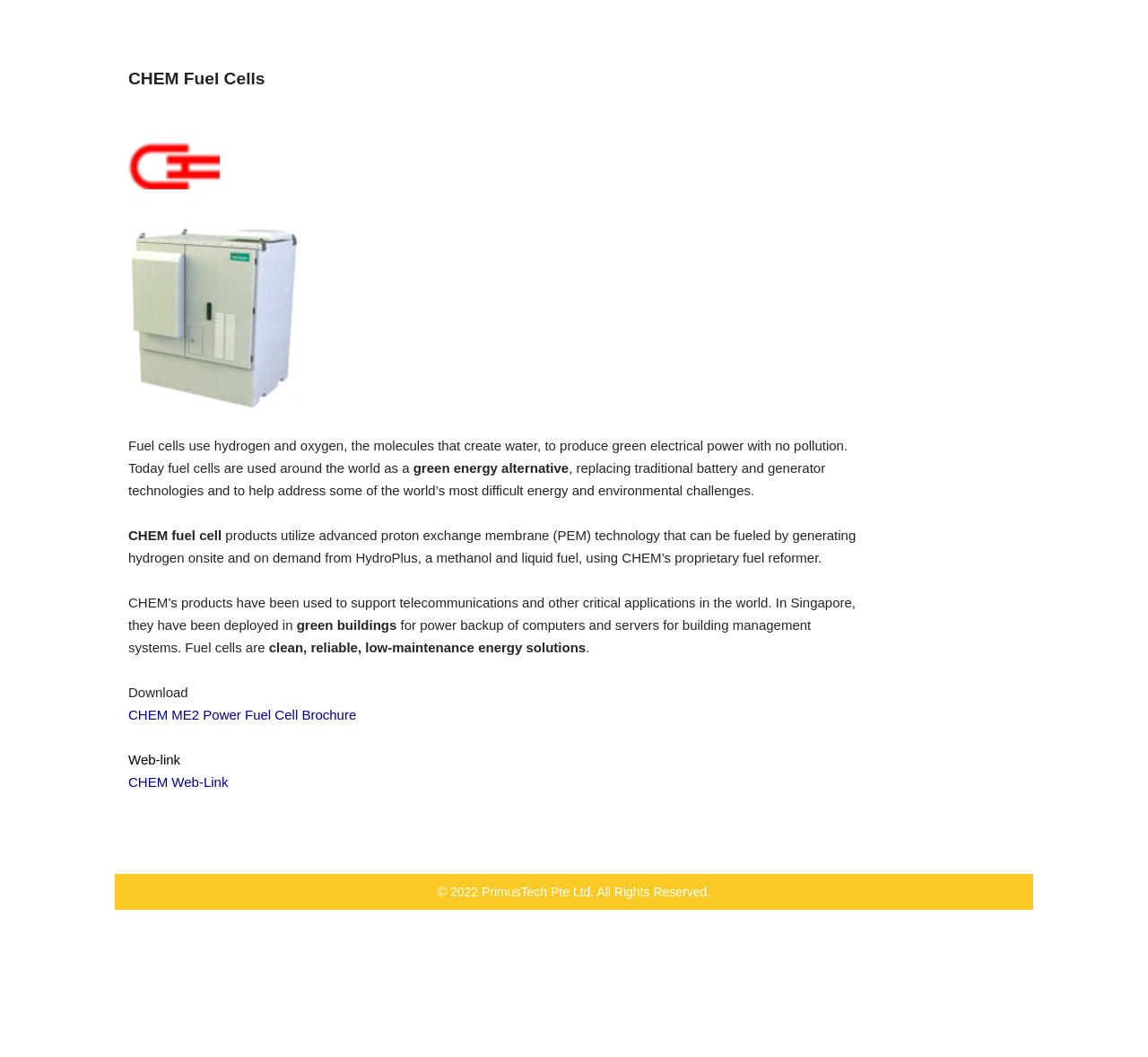Answer succinctly with a single word or phrase:
What is the main product of CHEM?

Fuel cells